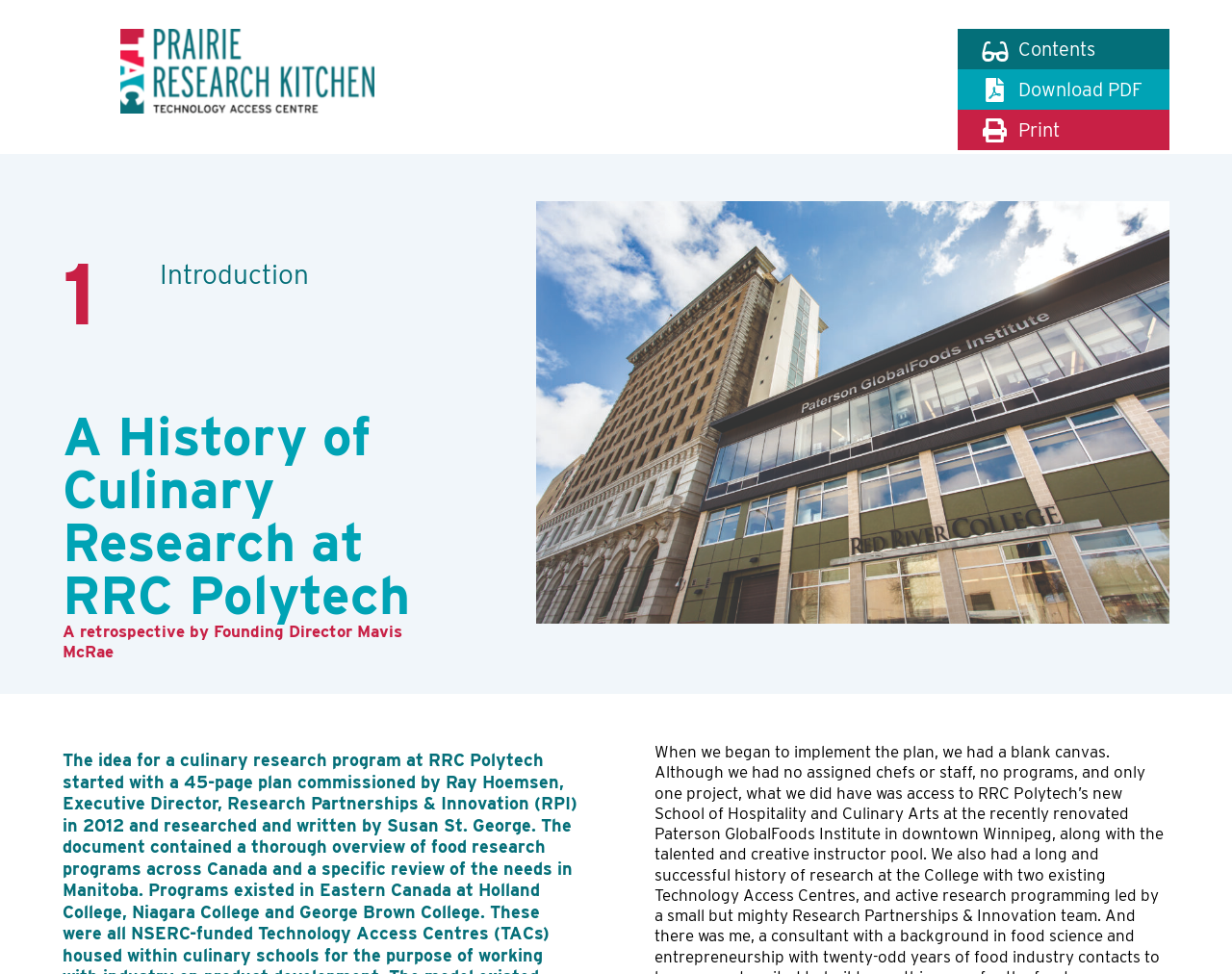What is the purpose of the link at the top-right corner?
Use the screenshot to answer the question with a single word or phrase.

Download PDF